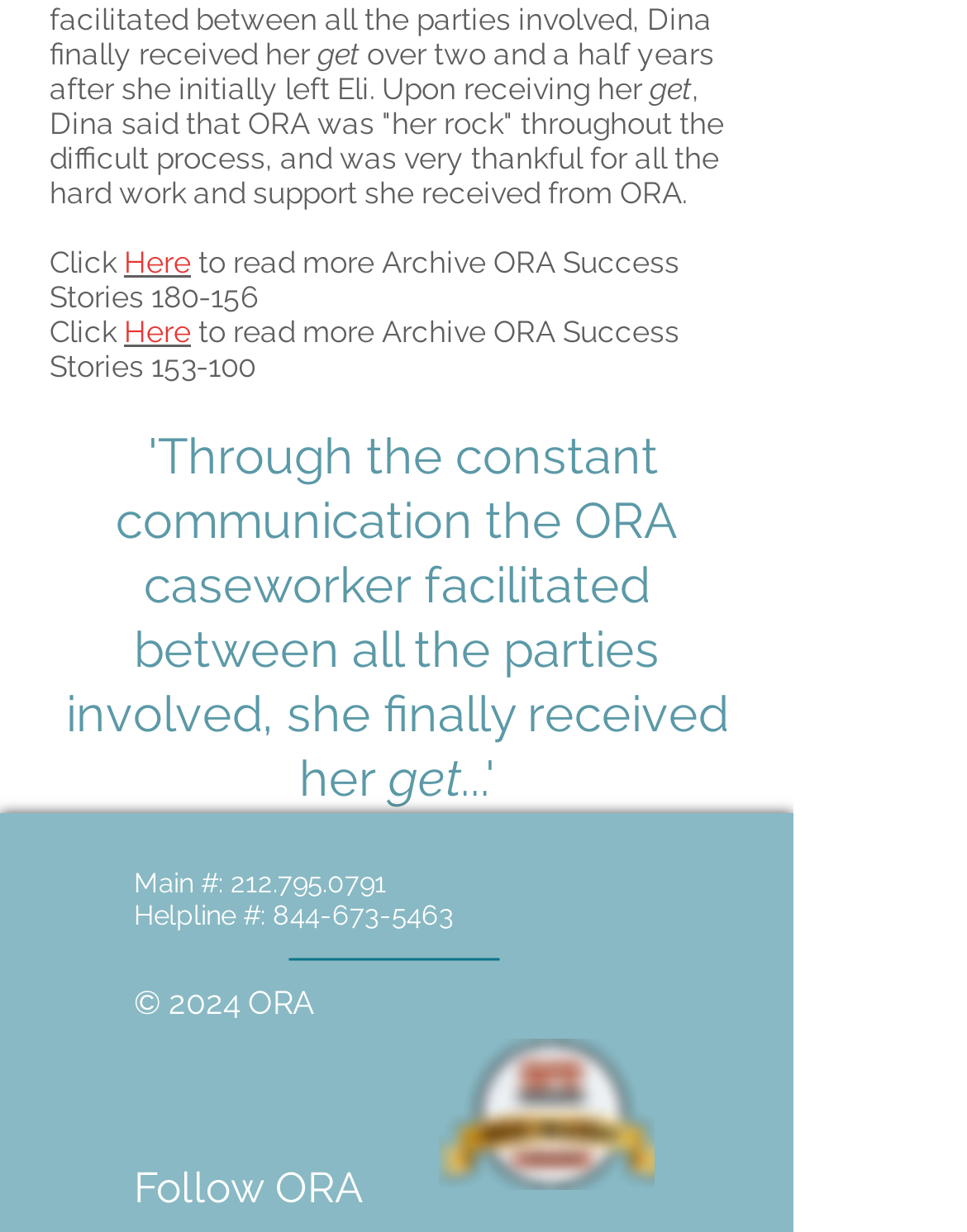Please find the bounding box coordinates of the element's region to be clicked to carry out this instruction: "Visit the main page".

[0.238, 0.704, 0.4, 0.73]